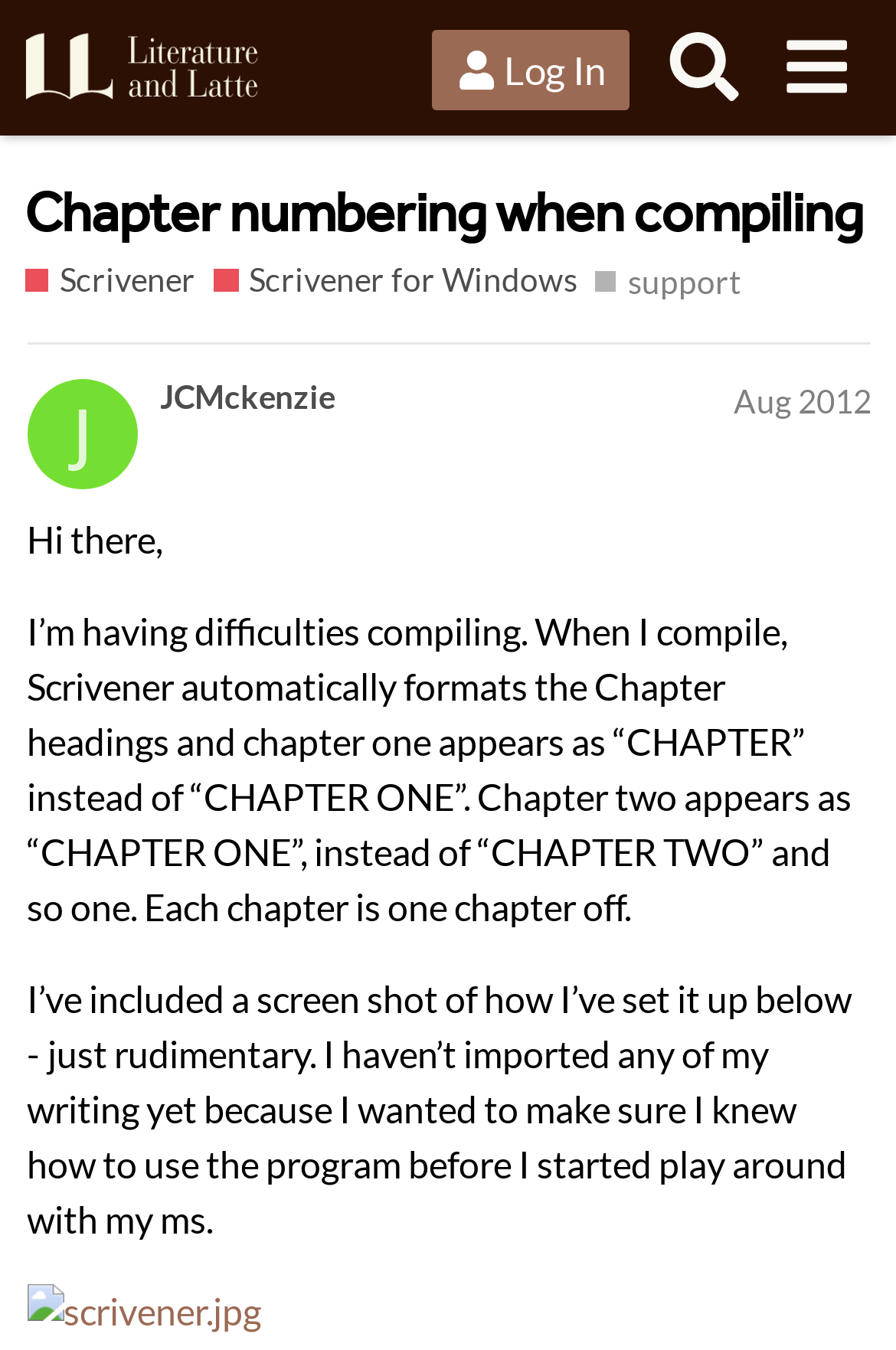Answer the question with a brief word or phrase:
What is the user's current stage with their manuscript?

Not imported